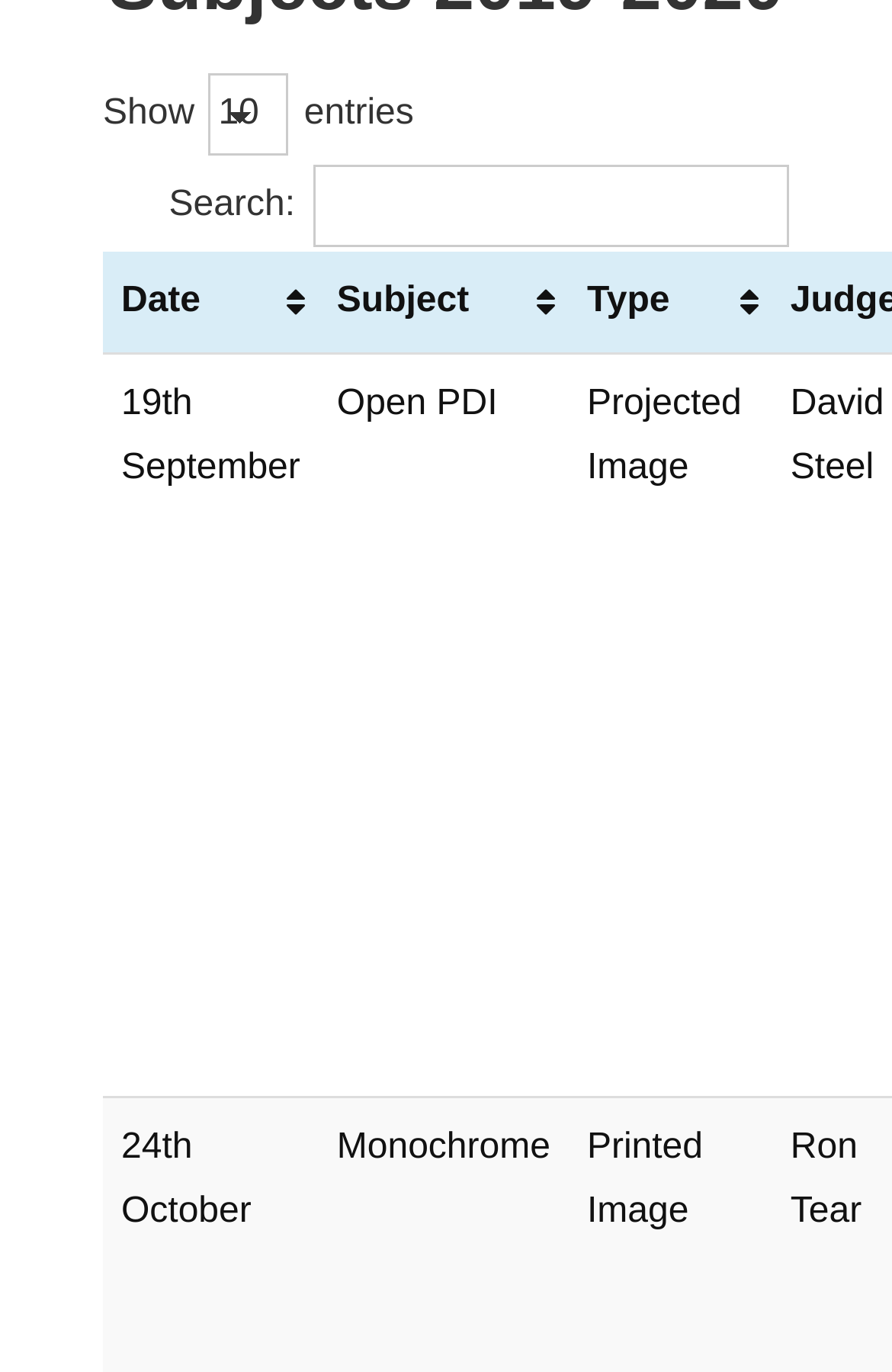Locate the bounding box coordinates of the UI element described by: "Type". Provide the coordinates as four float numbers between 0 and 1, formatted as [left, top, right, bottom].

[0.638, 0.183, 0.866, 0.257]